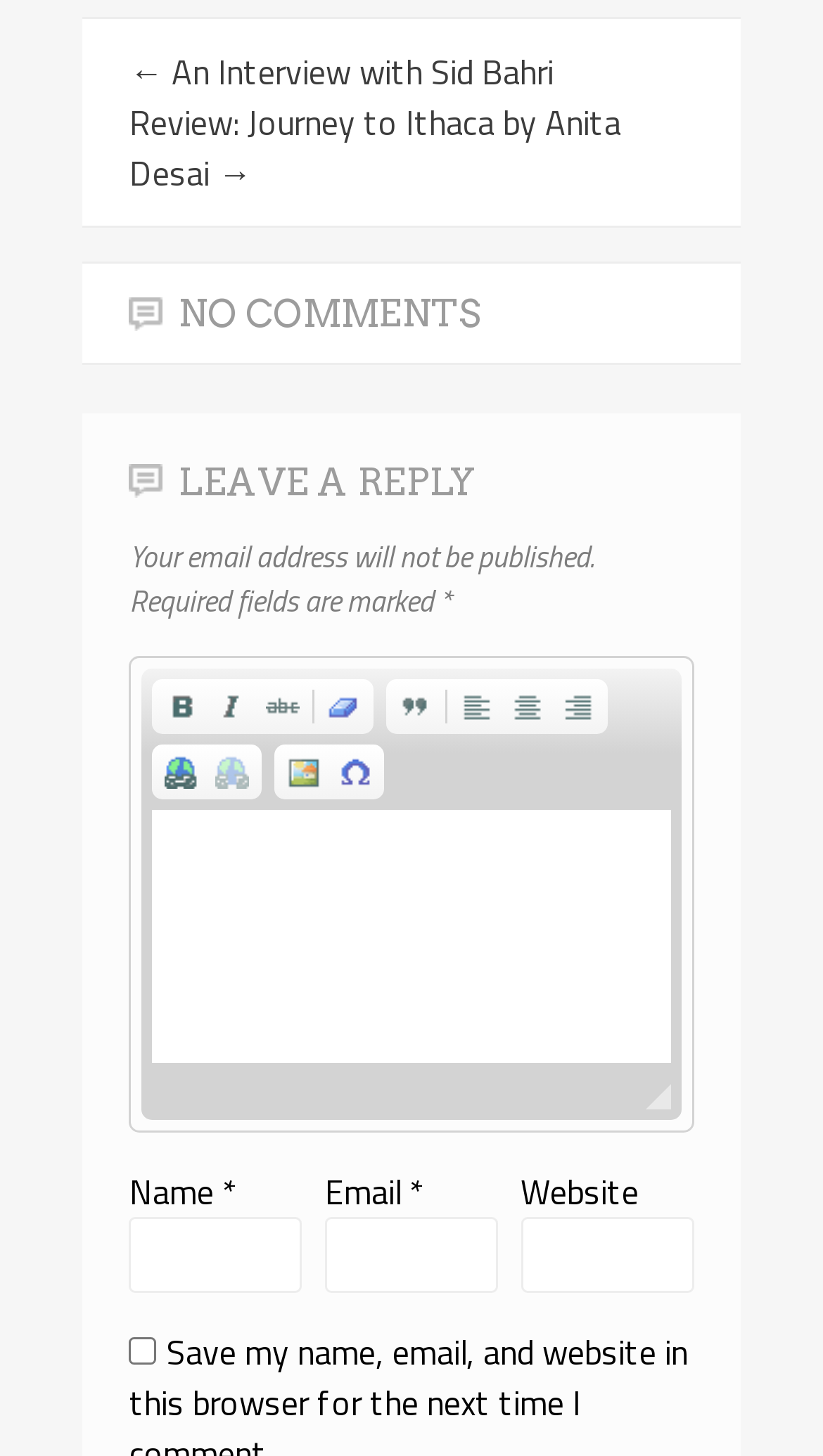Identify the coordinates of the bounding box for the element that must be clicked to accomplish the instruction: "Check the 'Save my name, email, and website in this browser for the next time I comment' checkbox".

[0.157, 0.918, 0.191, 0.937]